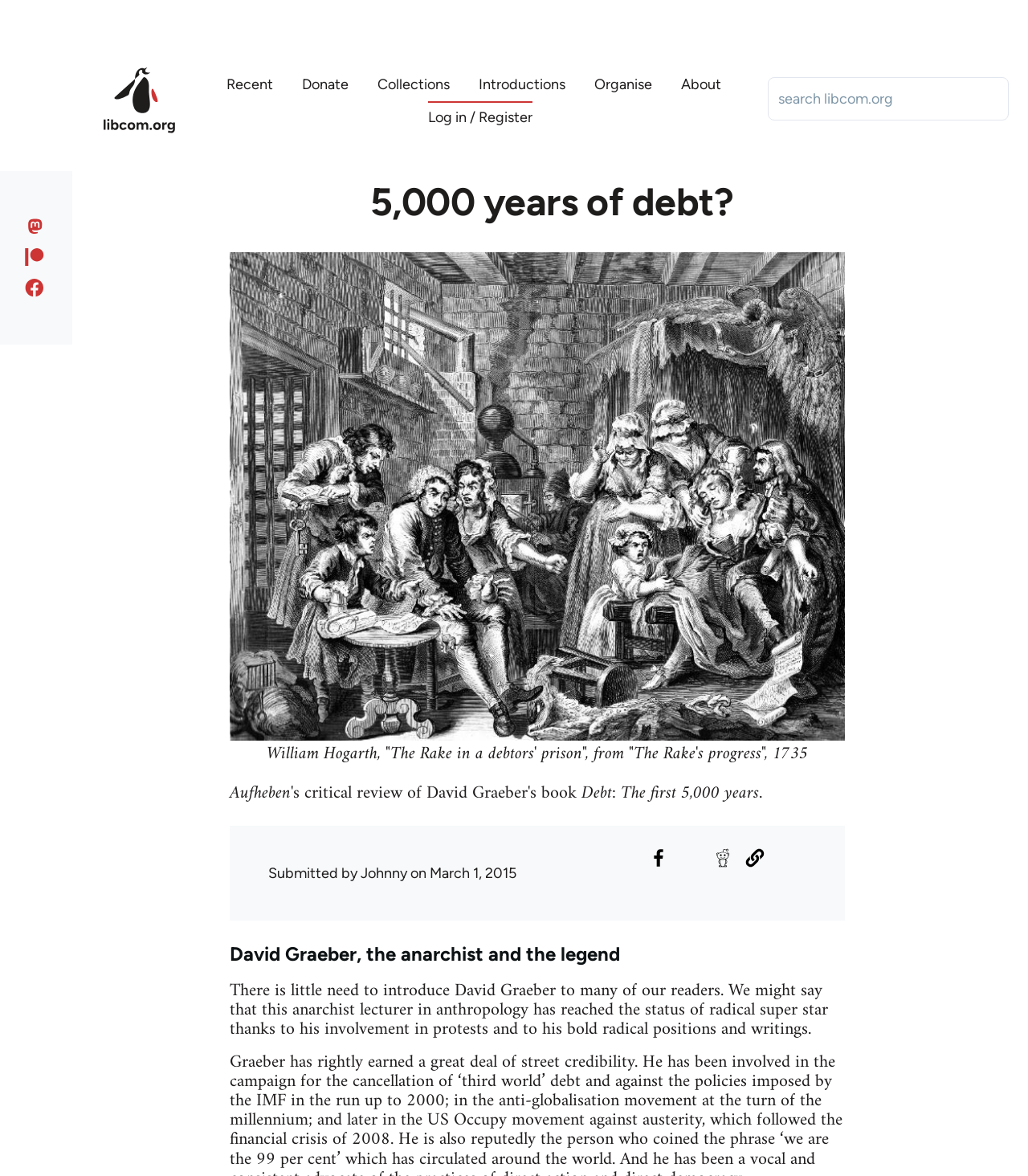Provide the text content of the webpage's main heading.

5,000 years of debt?